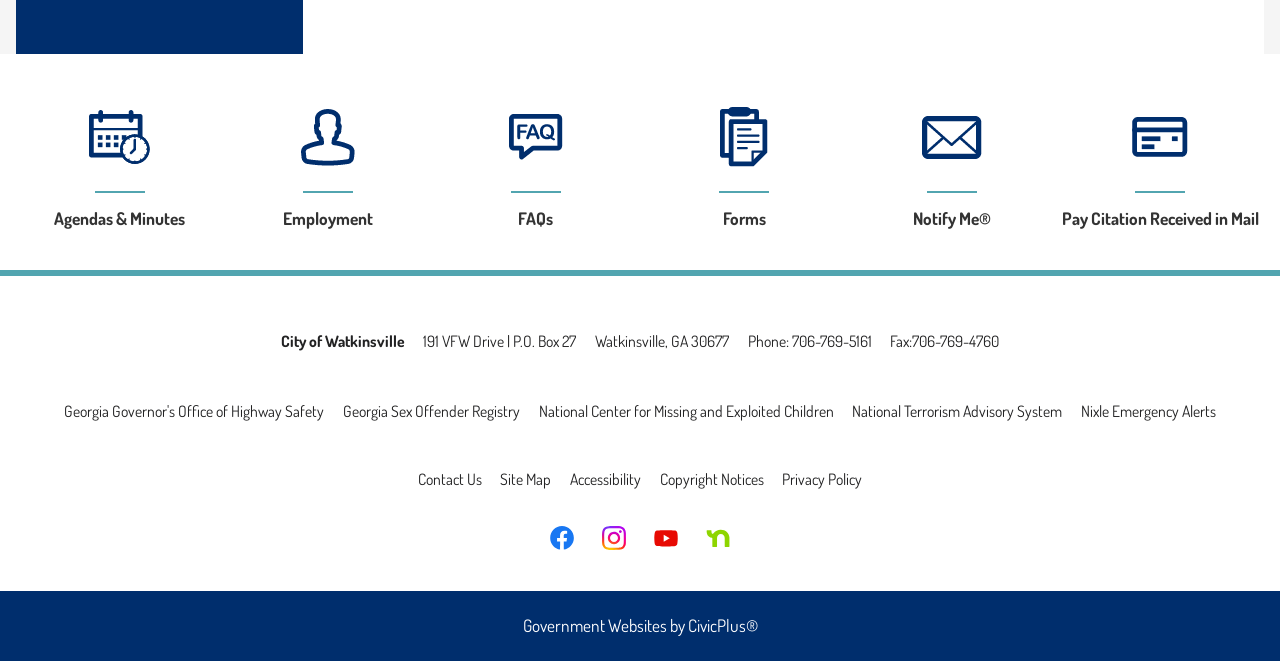Please identify the bounding box coordinates of the area that needs to be clicked to fulfill the following instruction: "View the company's portfolio."

None